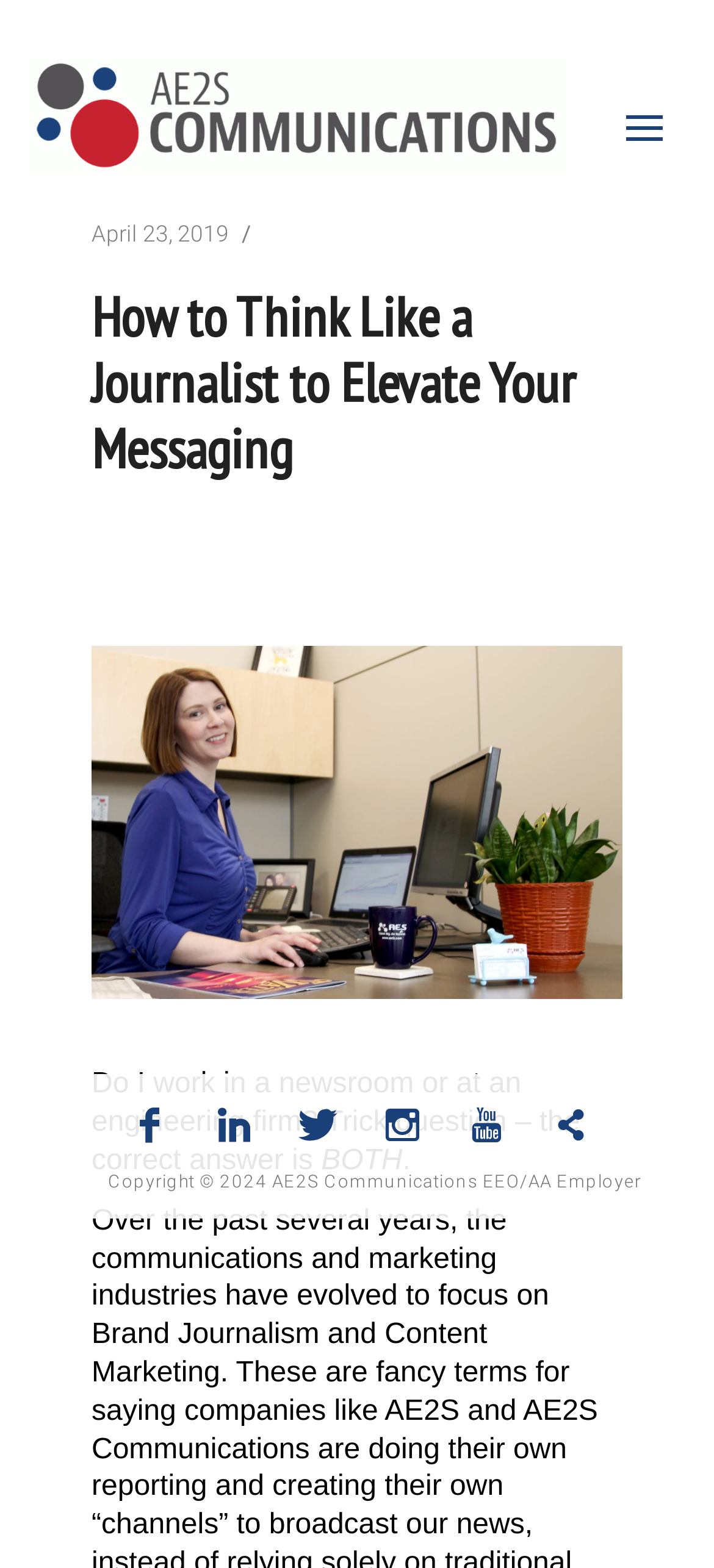Identify and extract the main heading of the webpage.

How to Think Like a Journalist to Elevate Your Messaging